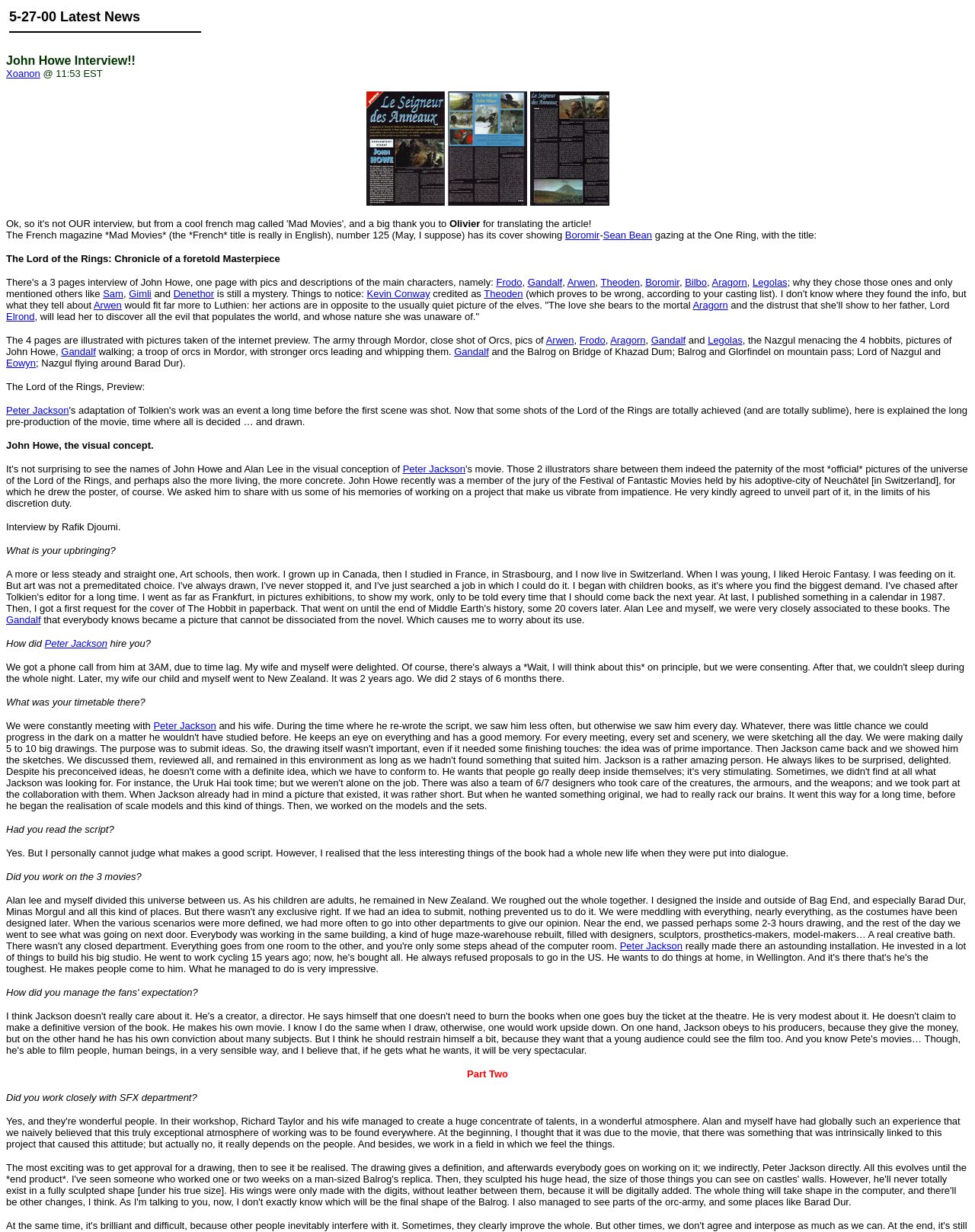Identify the bounding box coordinates for the UI element that matches this description: "Aragorn".

[0.626, 0.271, 0.662, 0.281]